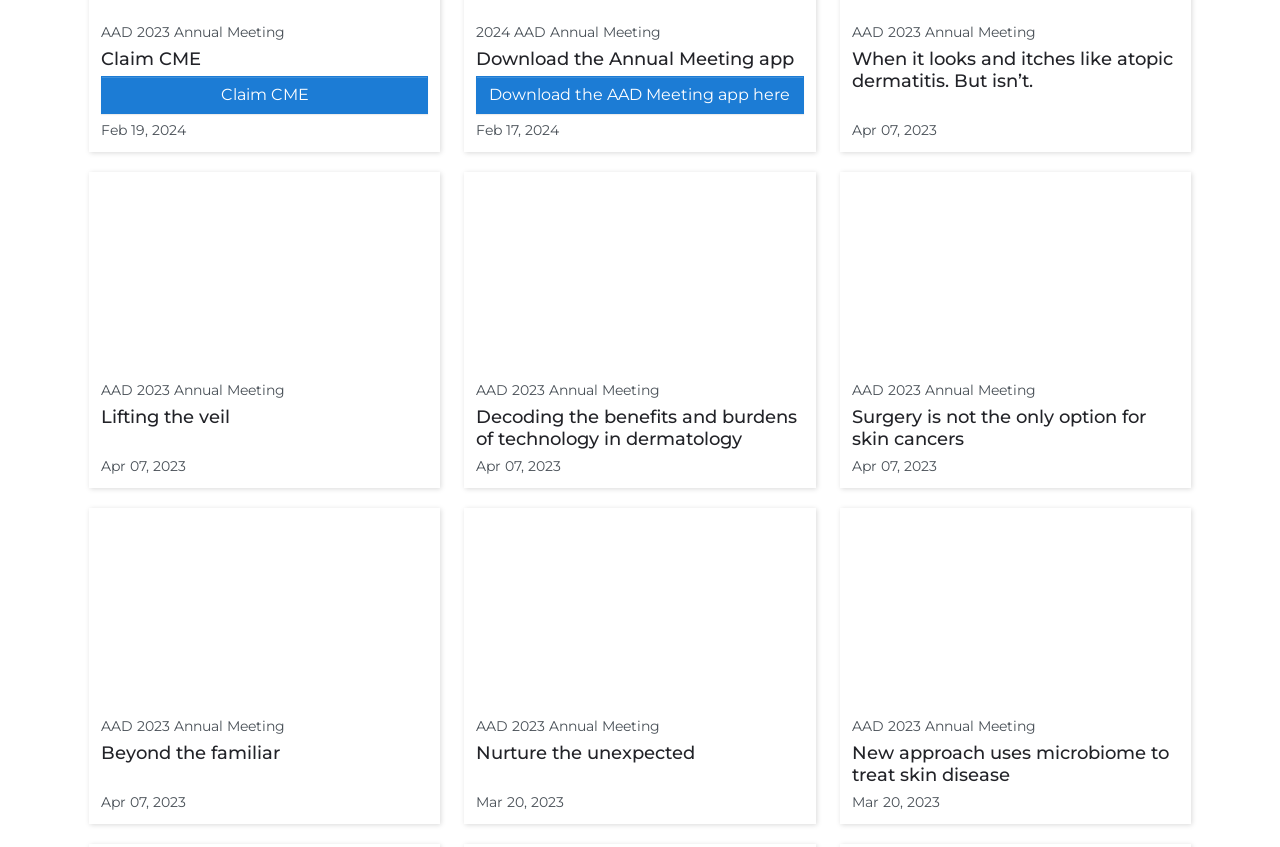What is the topic of the session directed by Trilokraj Tejasvi, MD, MBBS?
Could you answer the question with a detailed and thorough explanation?

I found the image of Trilokraj Tejasvi, MD, MBBS, which is a session director, and the corresponding topic is 'Decoding the benefits and burdens of technology in dermatology'.